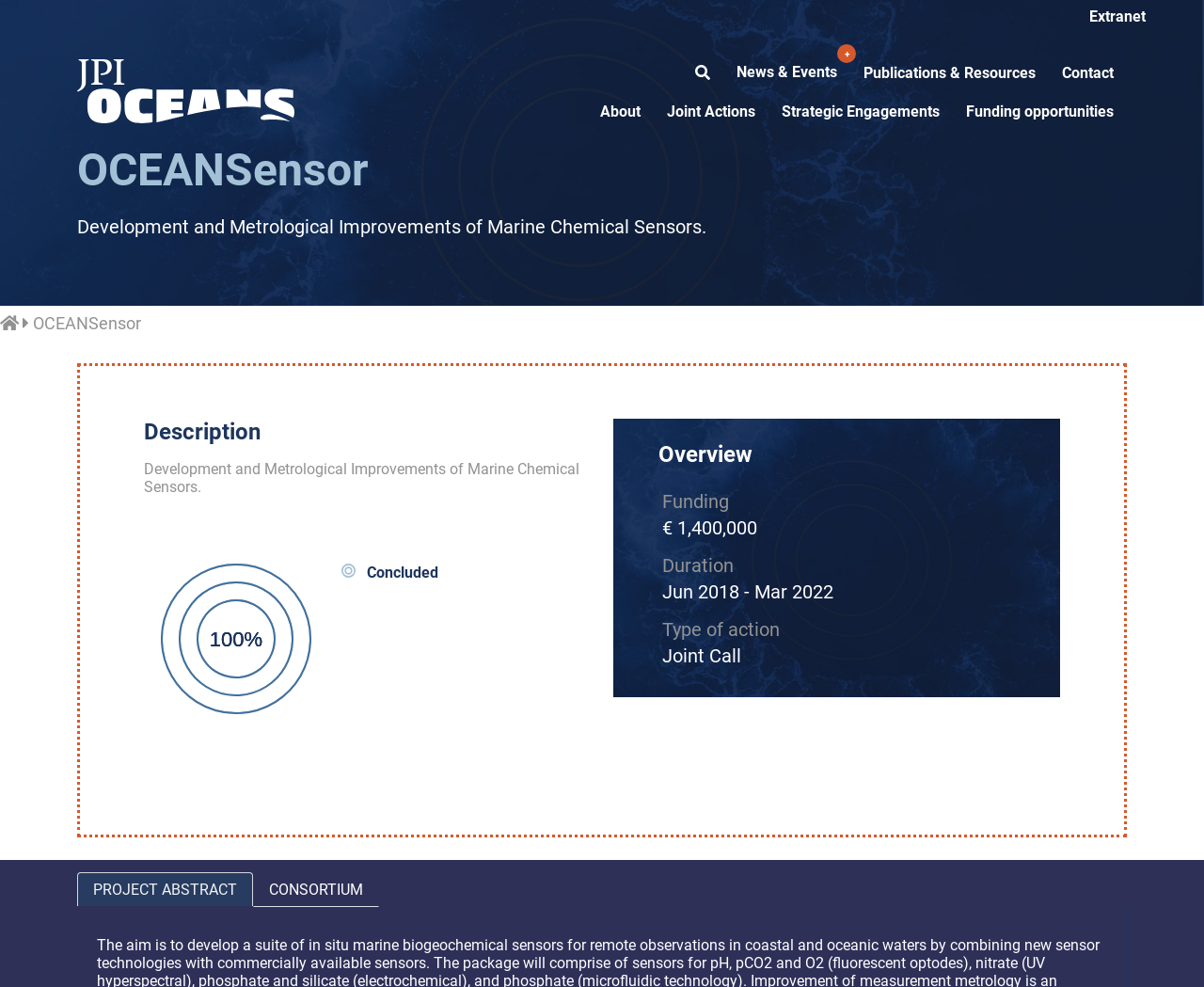Use the details in the image to answer the question thoroughly: 
What is the main topic of the project?

The main topic of the project can be inferred from the description of the project, which mentions 'Development and Metrological Improvements of Marine Chemical Sensors'.